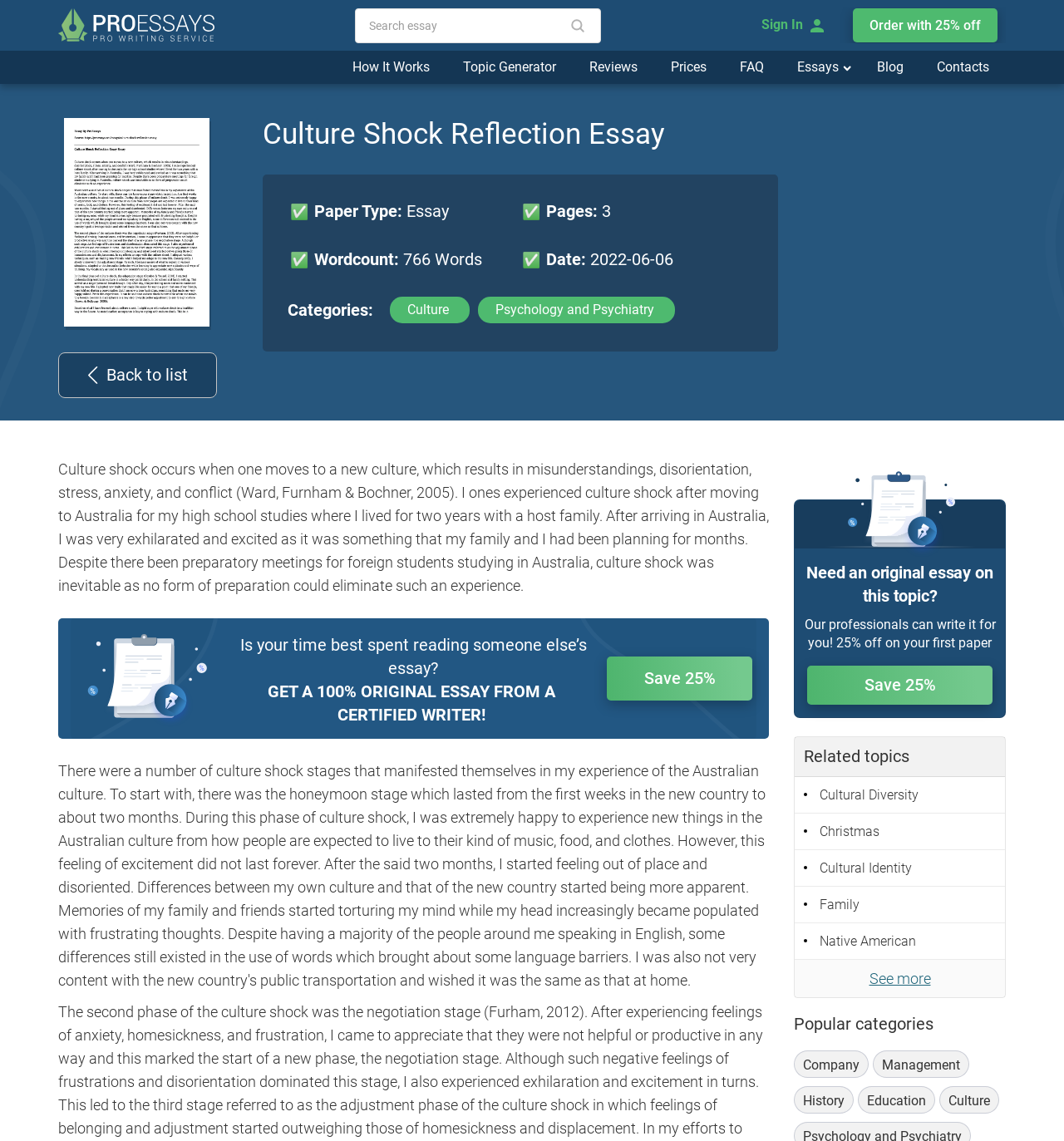Kindly determine the bounding box coordinates of the area that needs to be clicked to fulfill this instruction: "Order an essay with 25% off".

[0.802, 0.007, 0.938, 0.037]